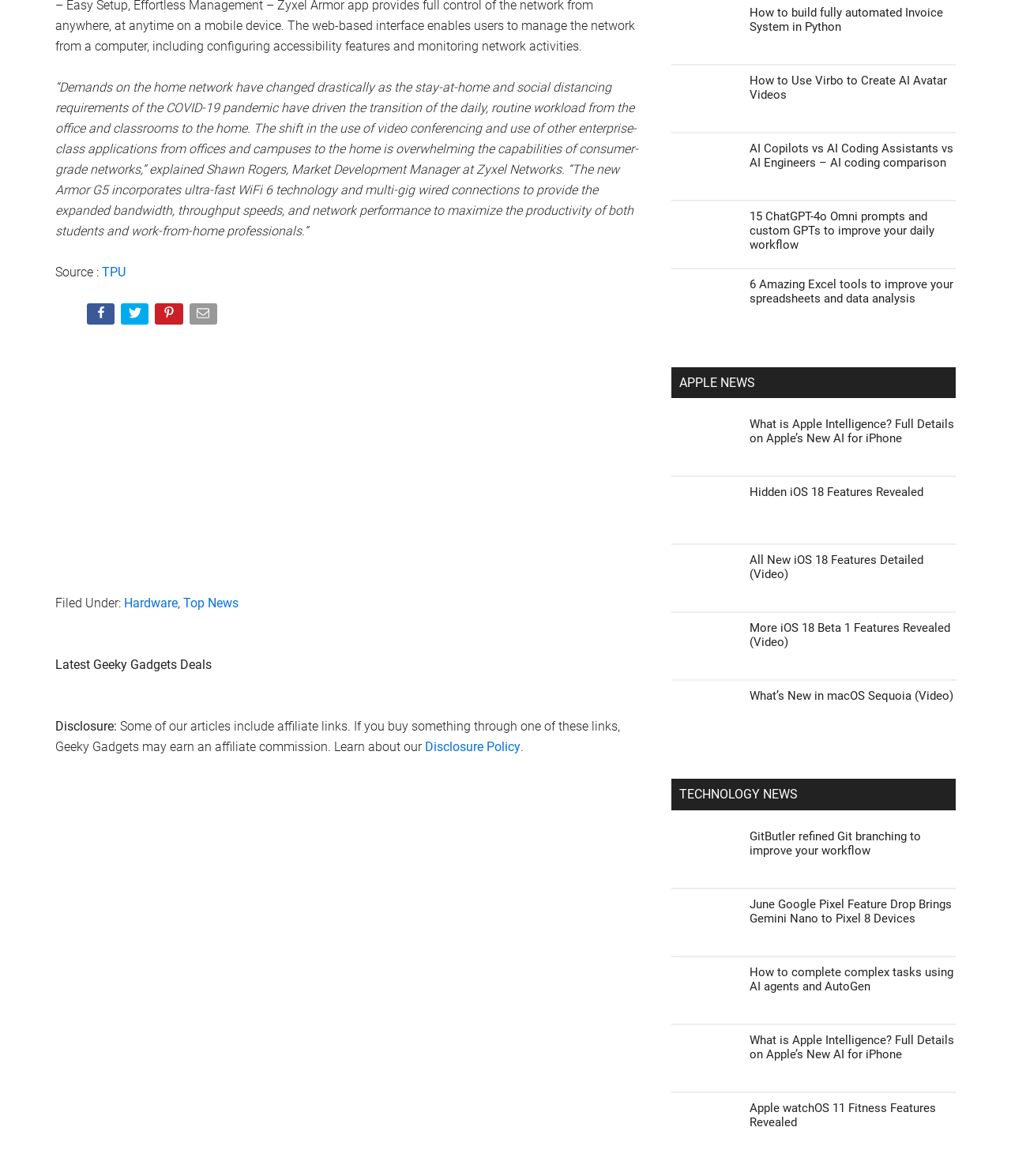Pinpoint the bounding box coordinates of the element that must be clicked to accomplish the following instruction: "Learn about the Disclosure Policy". The coordinates should be in the format of four float numbers between 0 and 1, i.e., [left, top, right, bottom].

[0.42, 0.629, 0.515, 0.641]